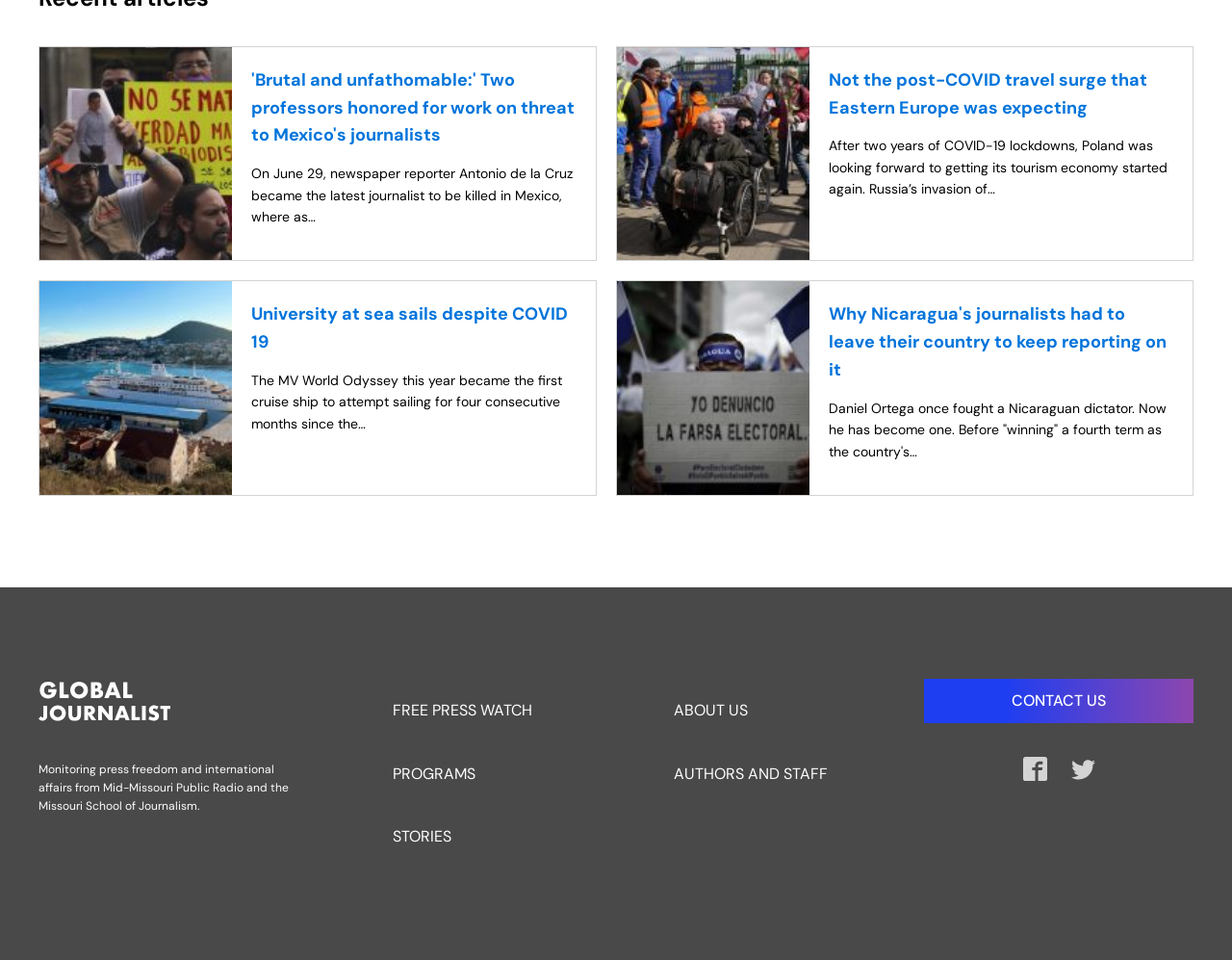How many links are in the footer section?
Based on the screenshot, respond with a single word or phrase.

5